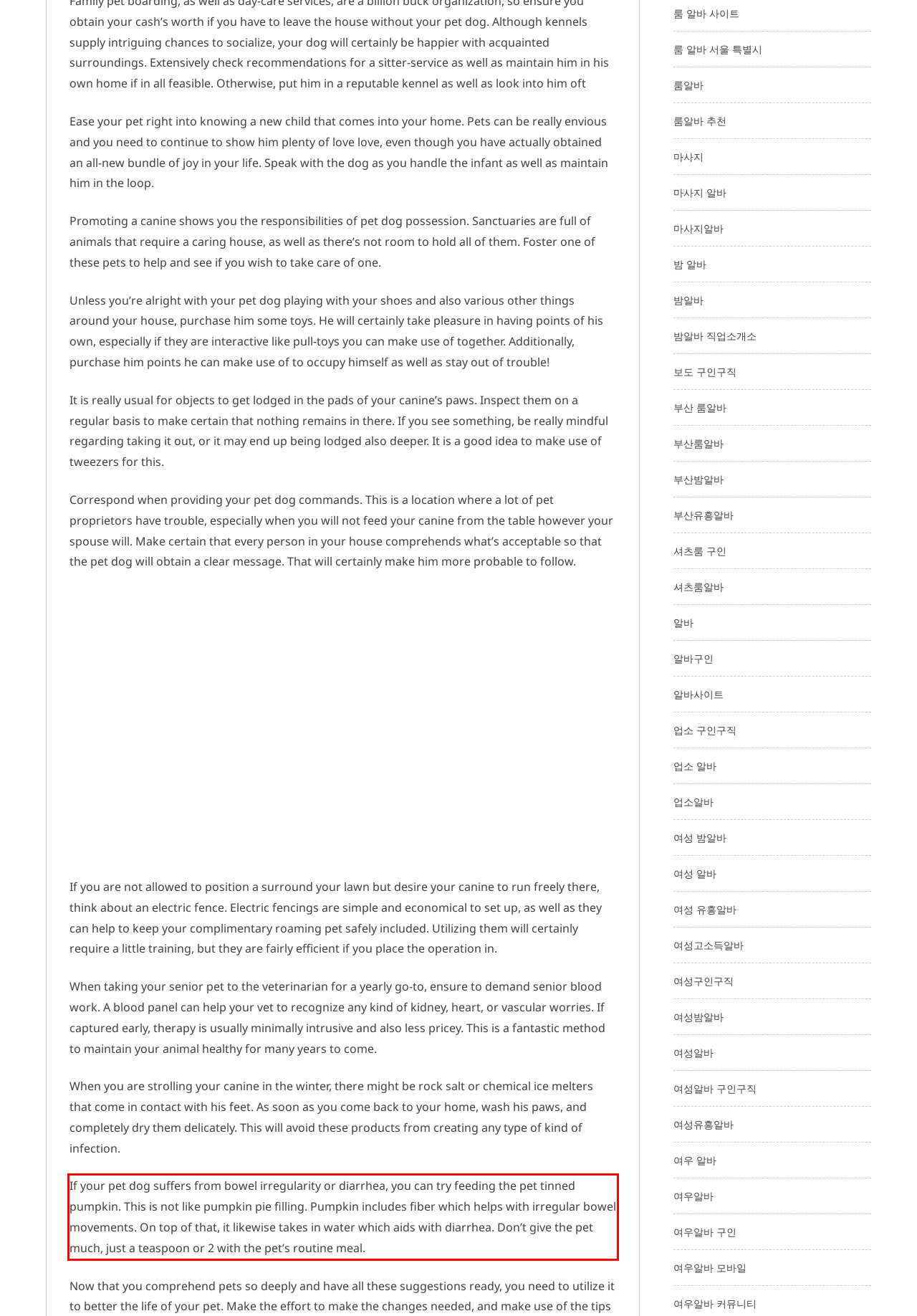Please look at the webpage screenshot and extract the text enclosed by the red bounding box.

If your pet dog suffers from bowel irregularity or diarrhea, you can try feeding the pet tinned pumpkin. This is not like pumpkin pie filling. Pumpkin includes fiber which helps with irregular bowel movements. On top of that, it likewise takes in water which aids with diarrhea. Don’t give the pet much, just a teaspoon or 2 with the pet’s routine meal.